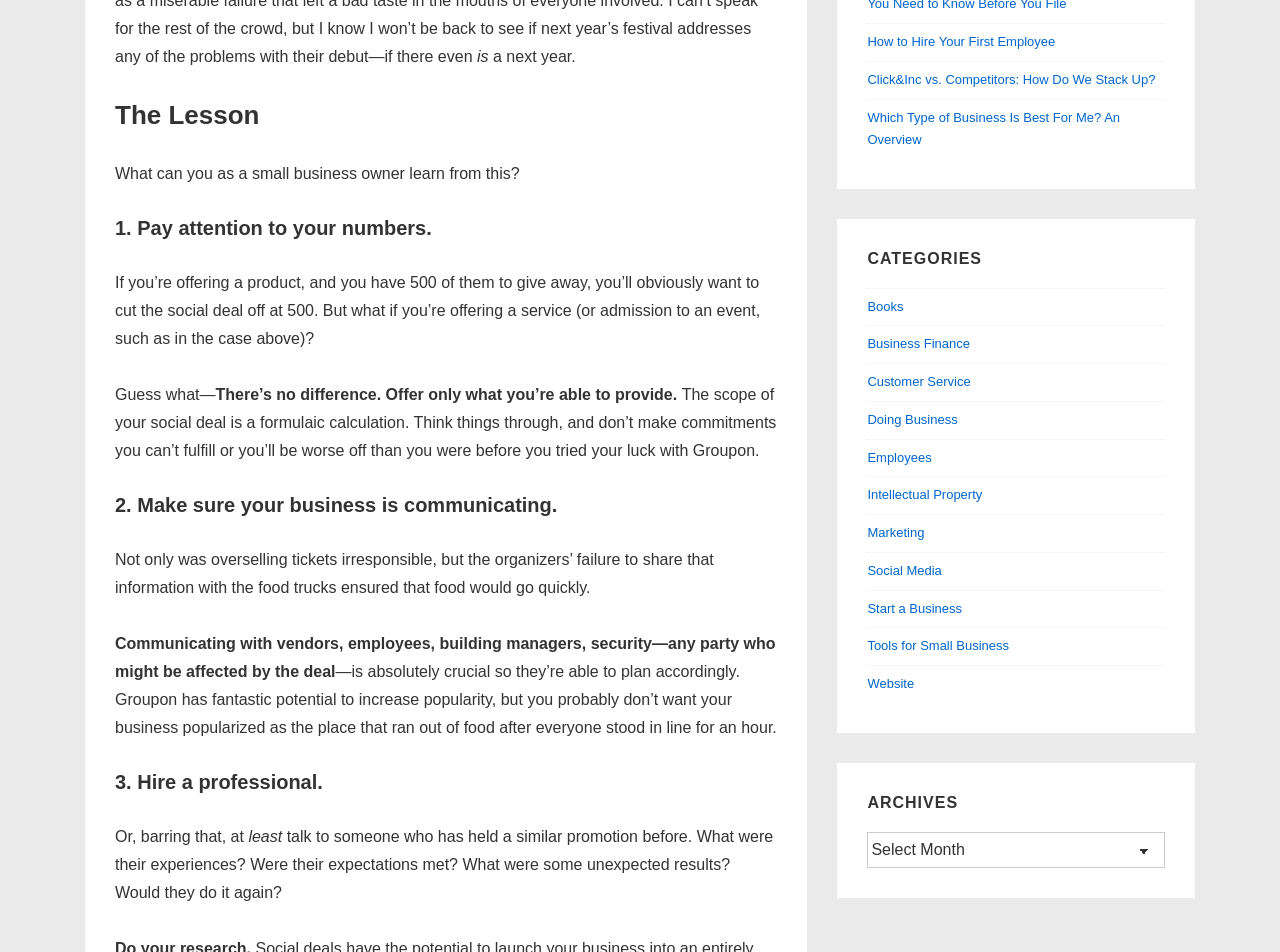Use a single word or phrase to answer this question: 
How many links are there in the 'CATEGORIES' section?

11